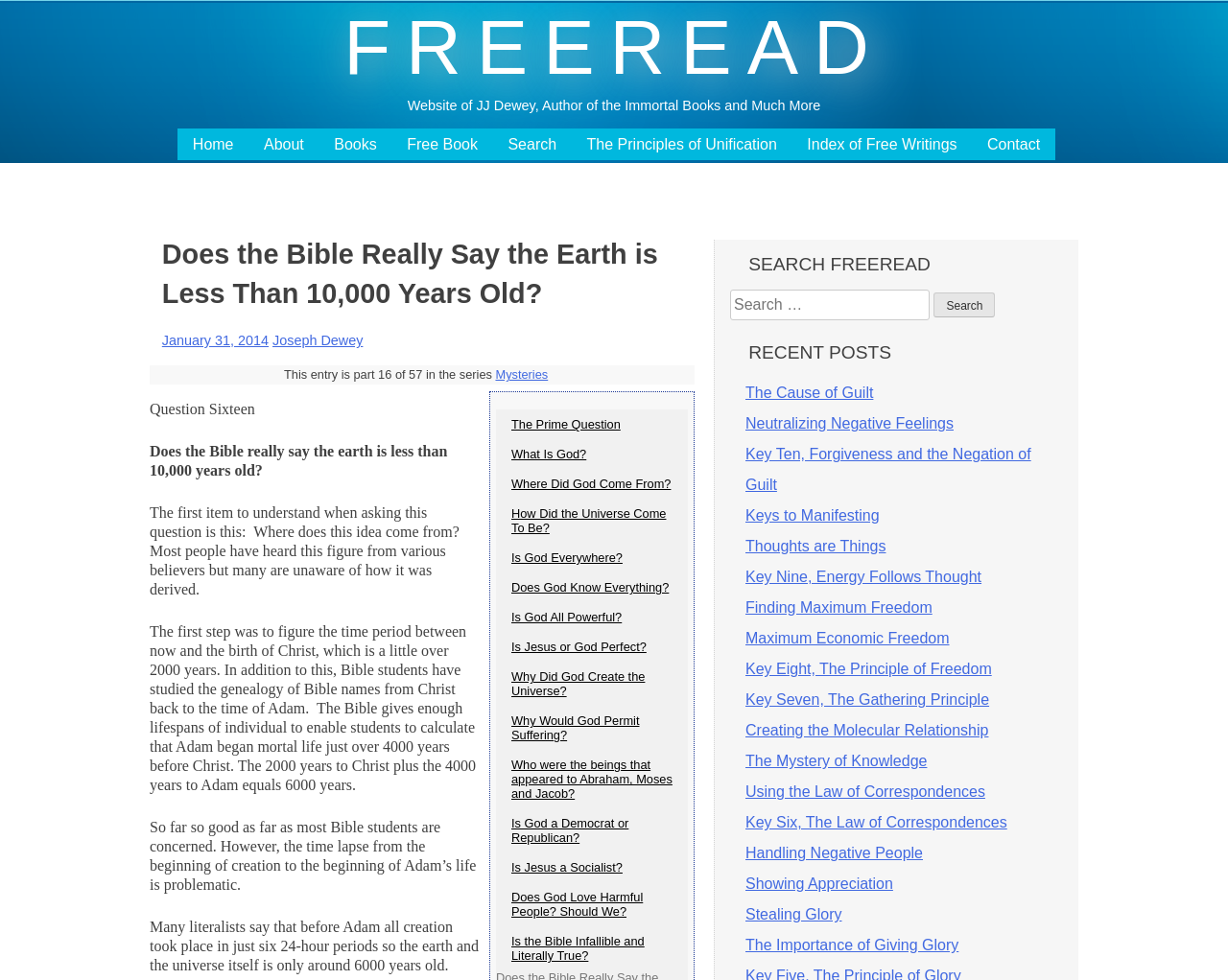Find the bounding box coordinates for the area you need to click to carry out the instruction: "Click on the 'Contact' link". The coordinates should be four float numbers between 0 and 1, indicated as [left, top, right, bottom].

[0.804, 0.138, 0.847, 0.157]